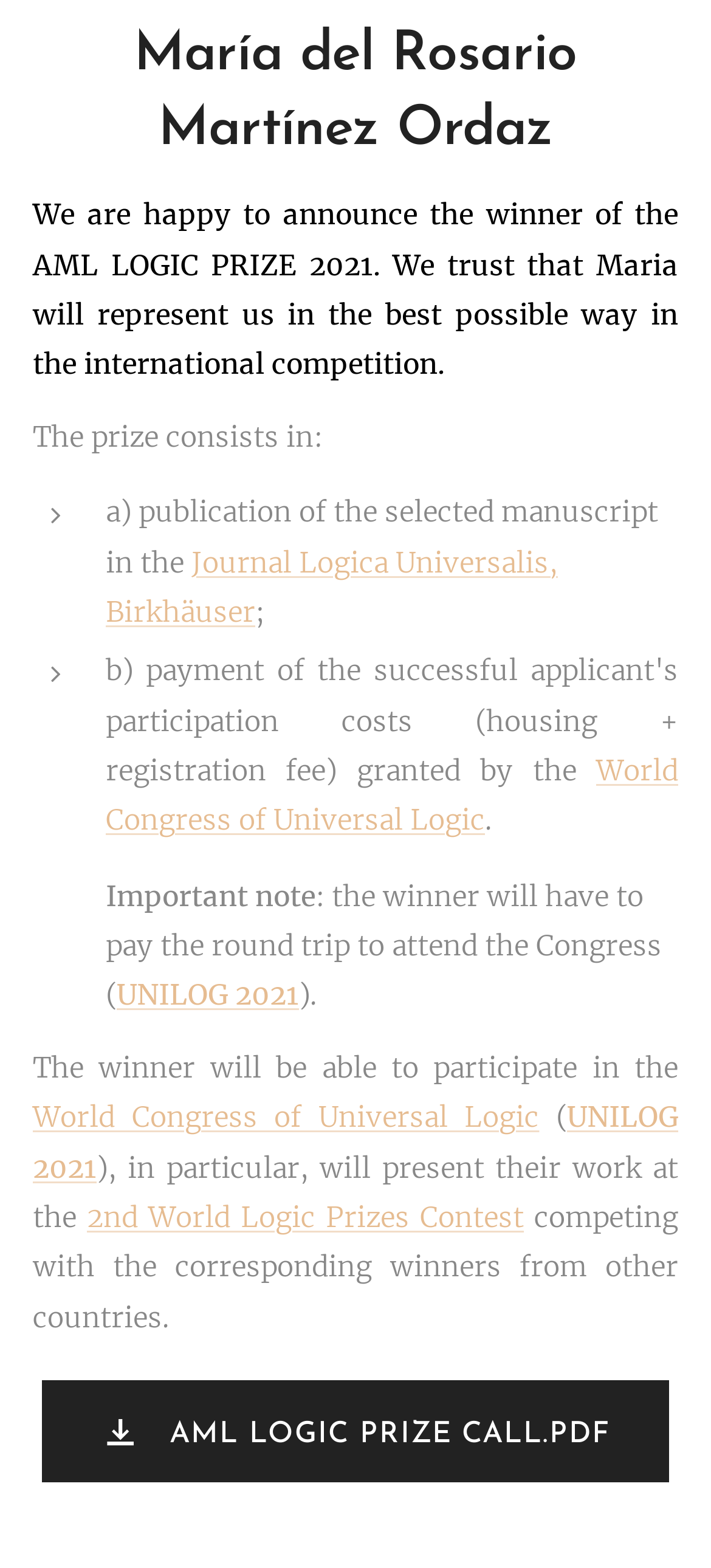What is the file format of the downloadable document?
Using the information from the image, answer the question thoroughly.

The webpage provides a link to download a document, and the link text is 'AML LOGIC PRIZE CALL.PDF', which indicates that the file format is PDF.